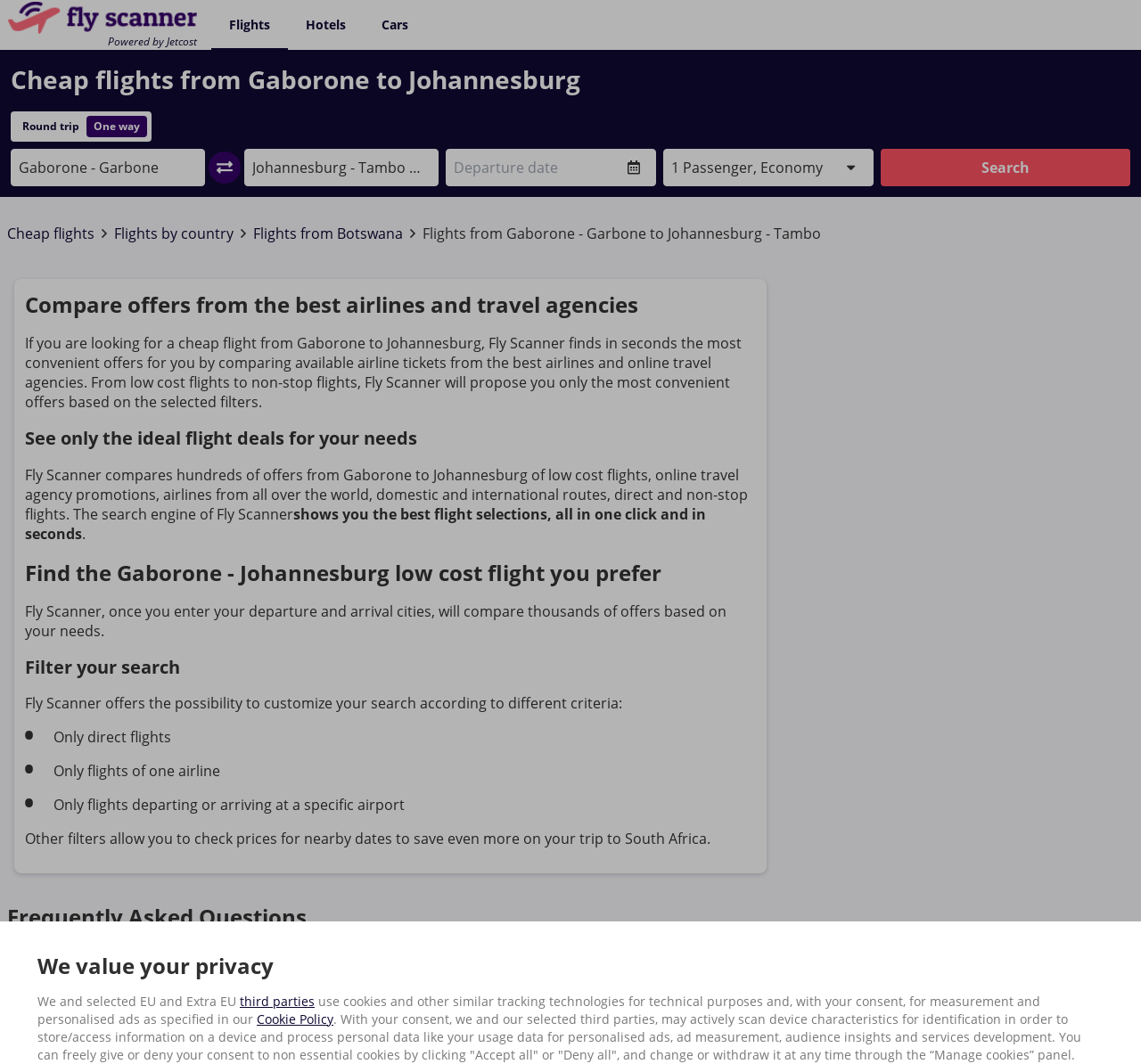Please identify the coordinates of the bounding box for the clickable region that will accomplish this instruction: "Click on flights".

[0.185, 0.0, 0.252, 0.045]